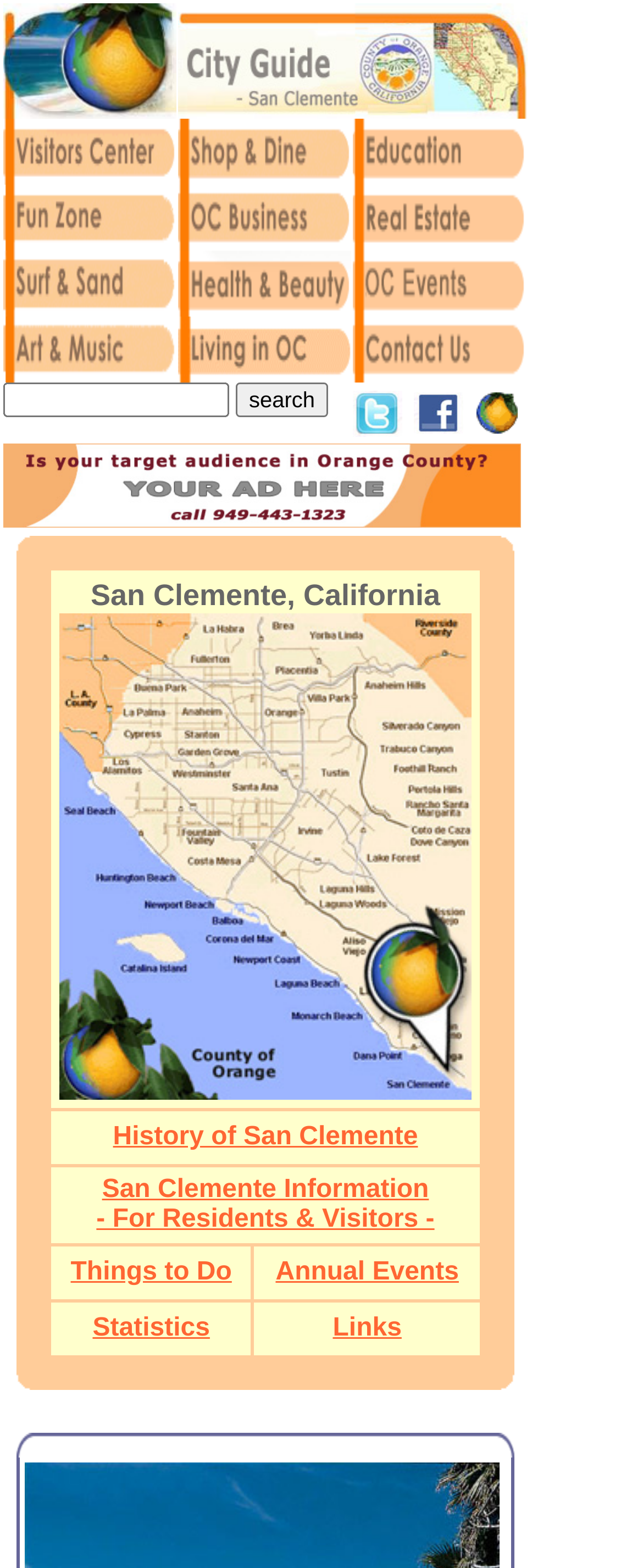Give the bounding box coordinates for the element described by: "Annual Events".

[0.429, 0.802, 0.714, 0.82]